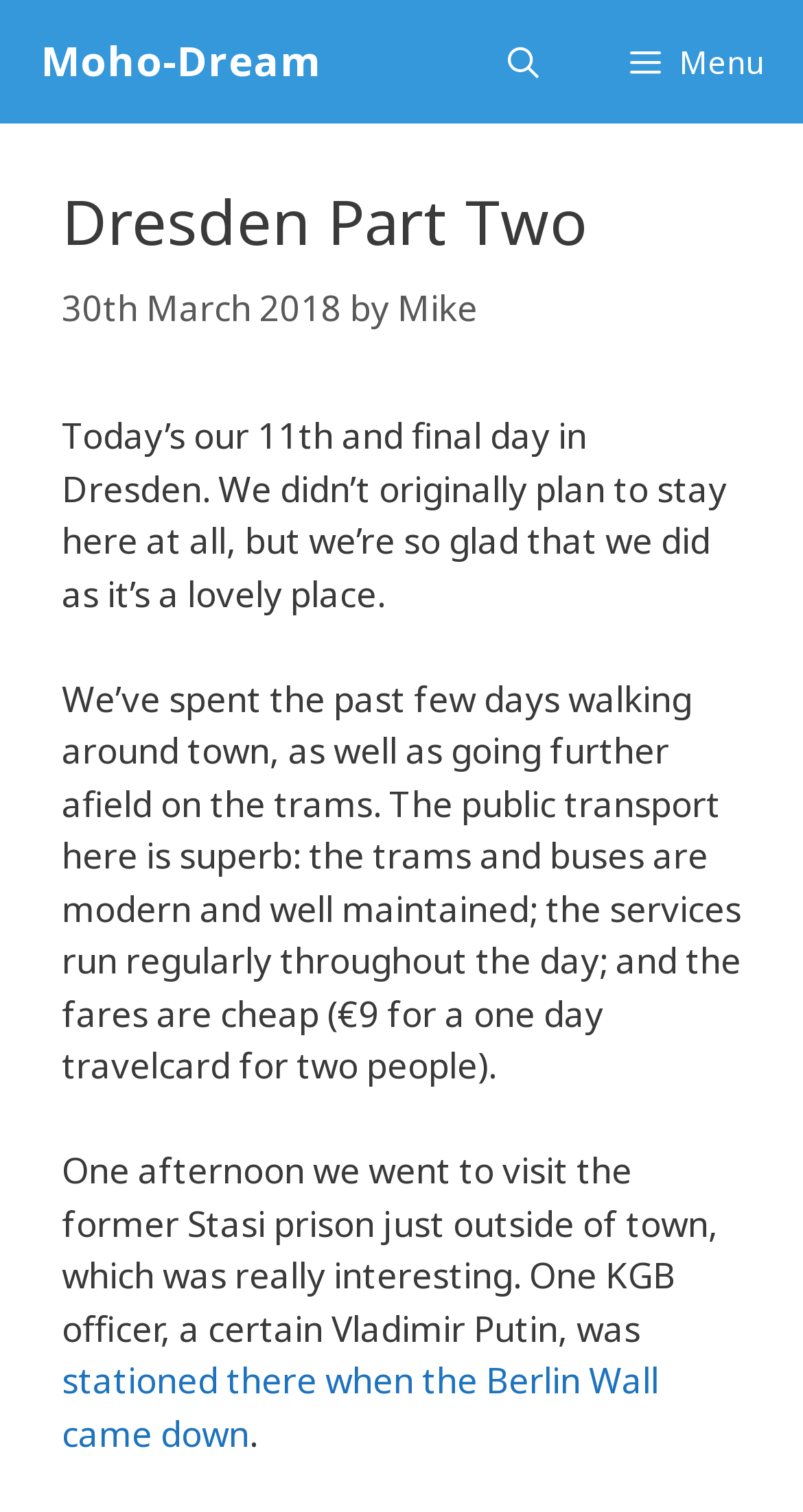What is the date of the article?
Provide a detailed and extensive answer to the question.

I found the date of the article by looking at the time element in the header section, which contains the static text '30th March 2018'.